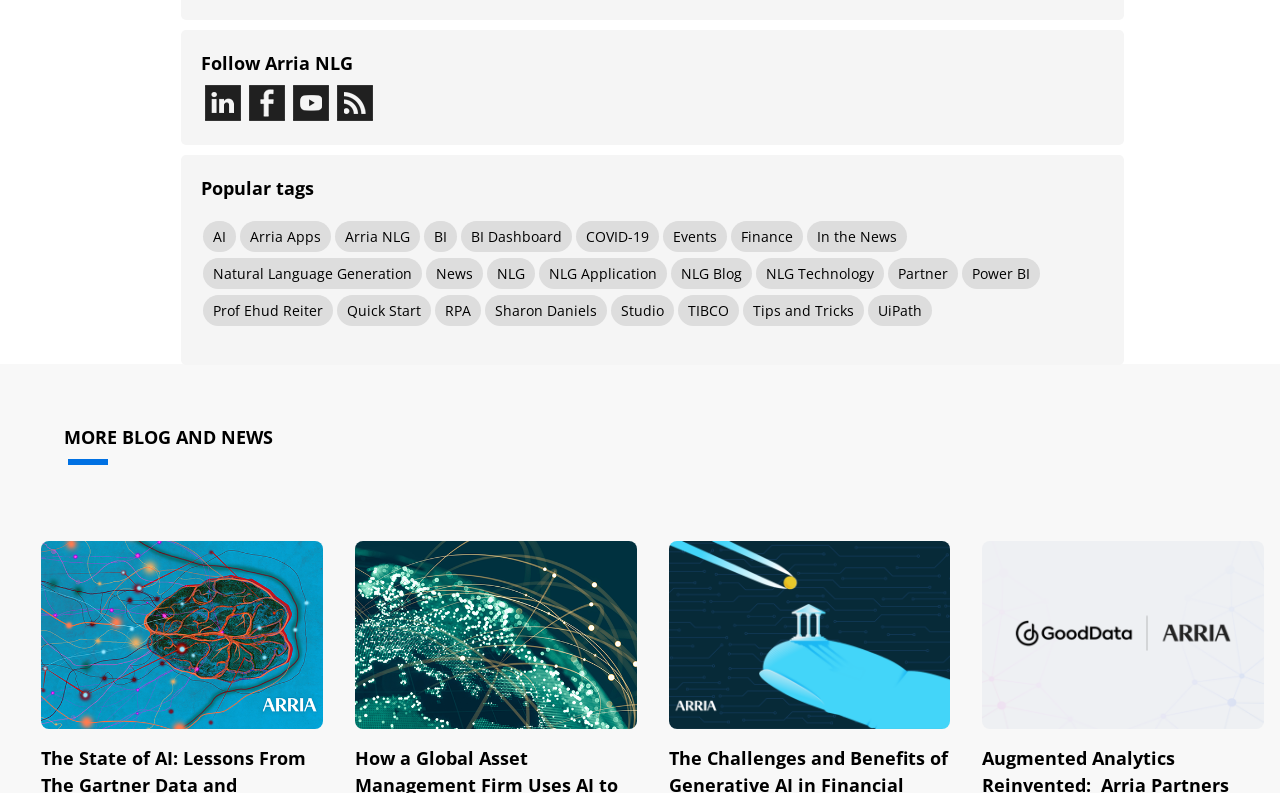Please determine the bounding box coordinates of the element's region to click for the following instruction: "Explore In the News".

[0.63, 0.278, 0.709, 0.317]